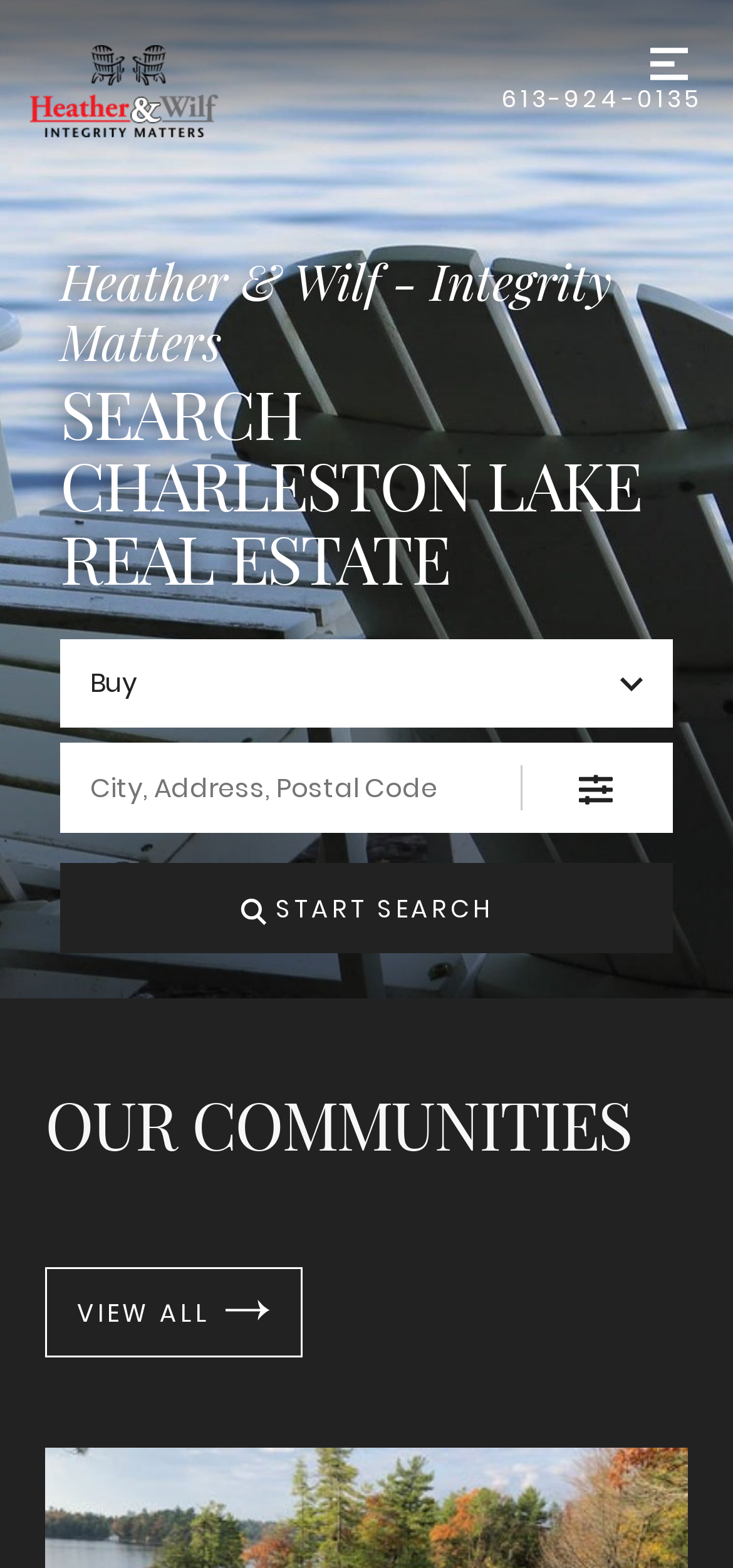Determine the coordinates of the bounding box that should be clicked to complete the instruction: "Search for a location". The coordinates should be represented by four float numbers between 0 and 1: [left, top, right, bottom].

[0.082, 0.474, 0.709, 0.531]